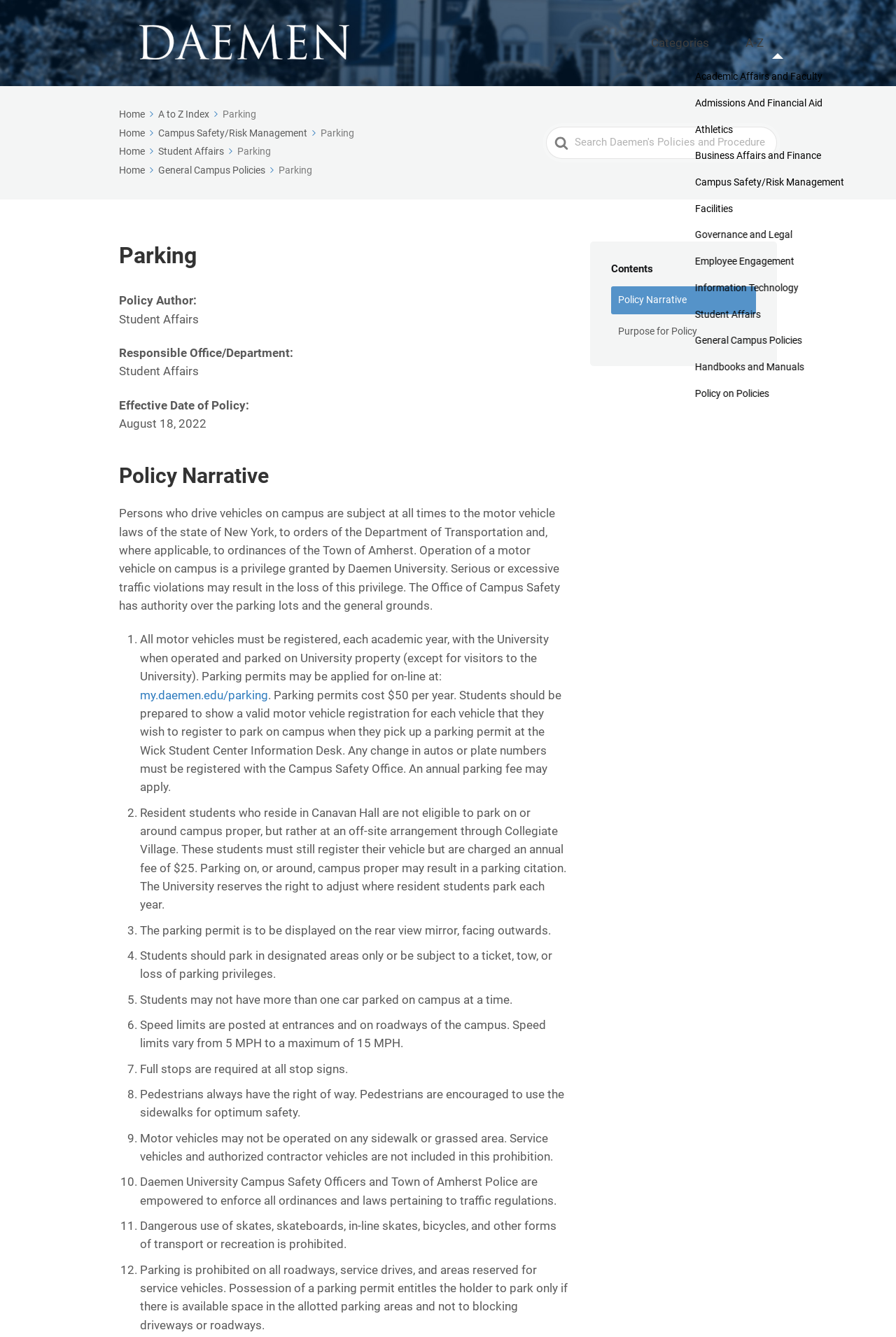Analyze the image and deliver a detailed answer to the question: What is the speed limit on campus?

The speed limit on campus is mentioned in the policy narrative section, specifically in the sixth list item. It states that 'Speed limits are posted at entrances and on roadways of the campus. Speed limits vary from 5 MPH to a maximum of 15 MPH'.